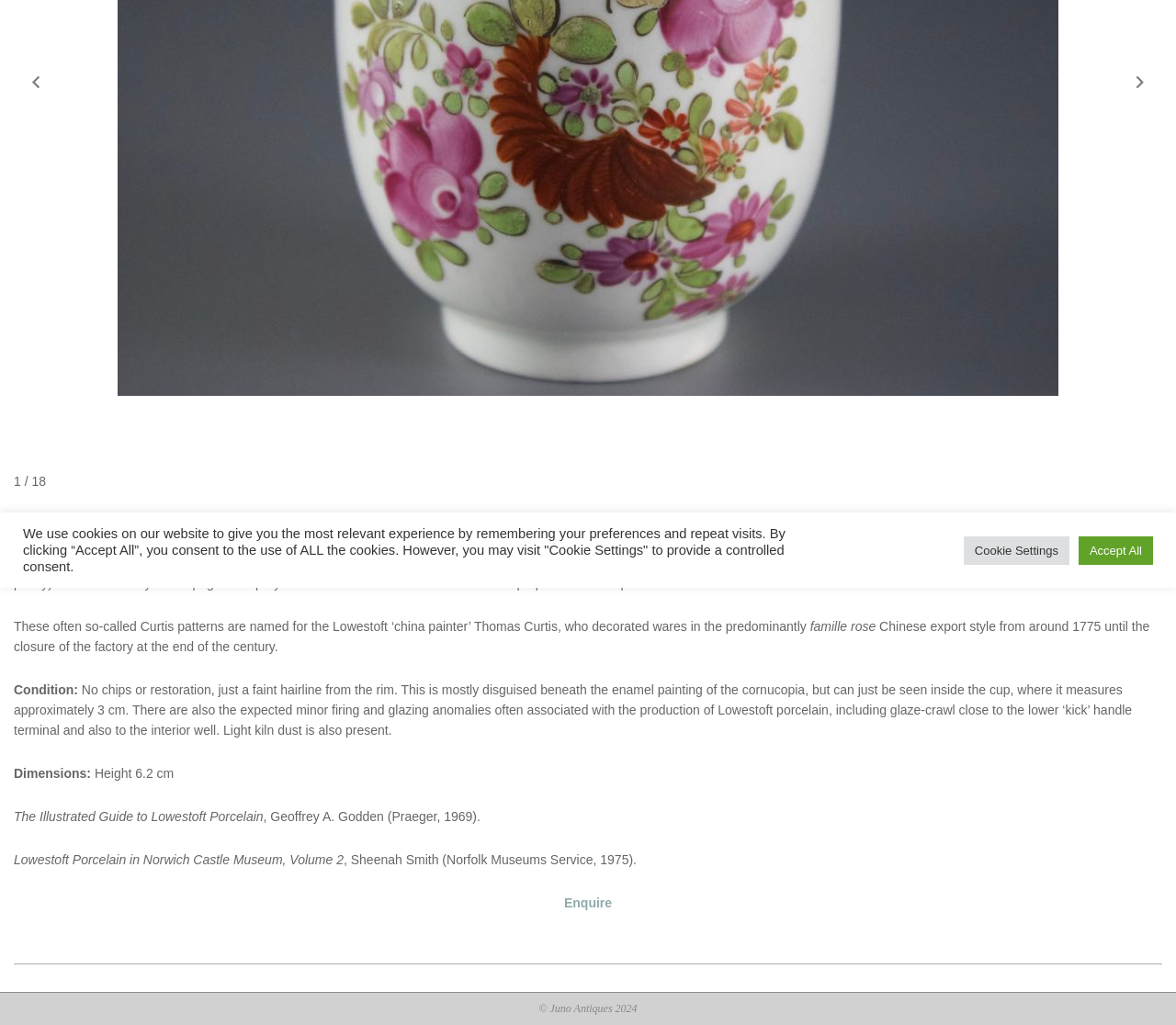Locate the bounding box of the UI element defined by this description: "Cookie Settings". The coordinates should be given as four float numbers between 0 and 1, formatted as [left, top, right, bottom].

[0.819, 0.523, 0.909, 0.551]